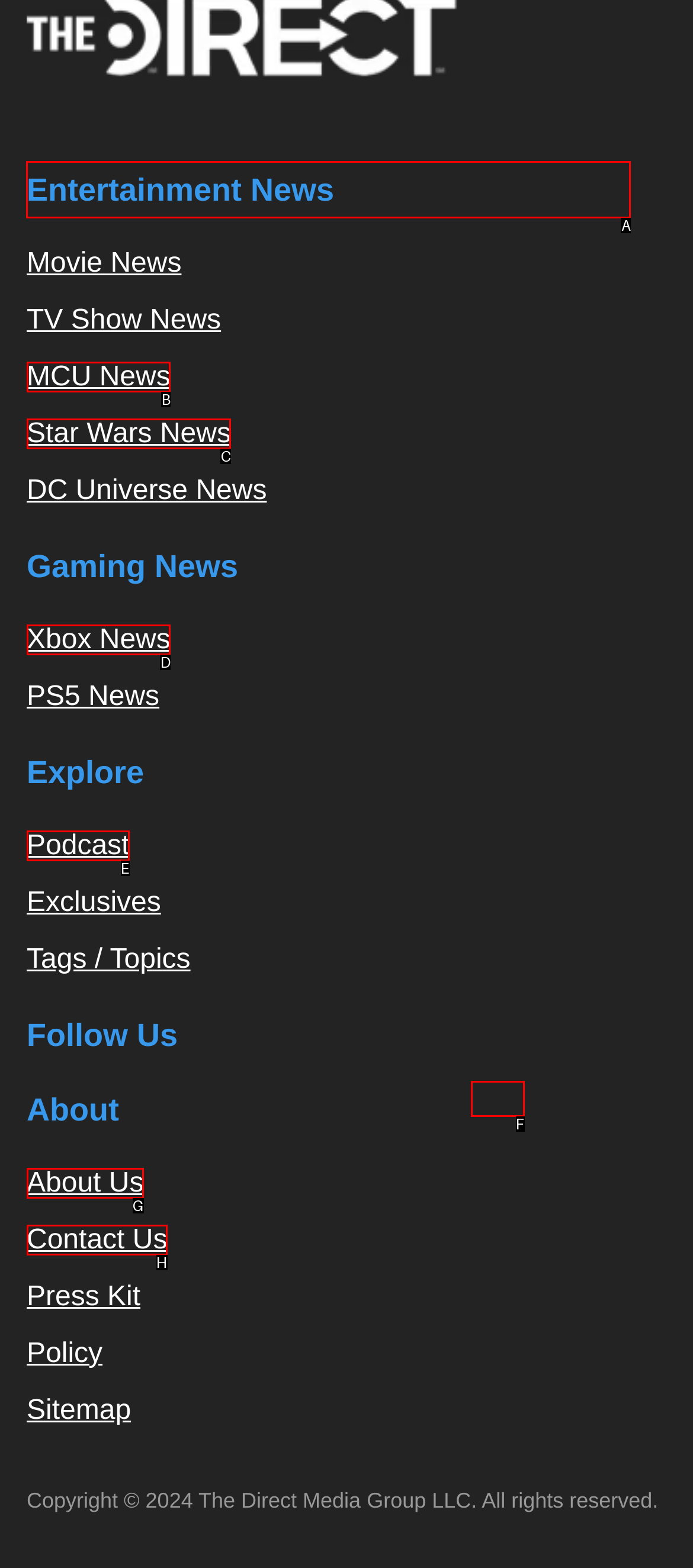Please indicate which HTML element should be clicked to fulfill the following task: View Entertainment News. Provide the letter of the selected option.

A